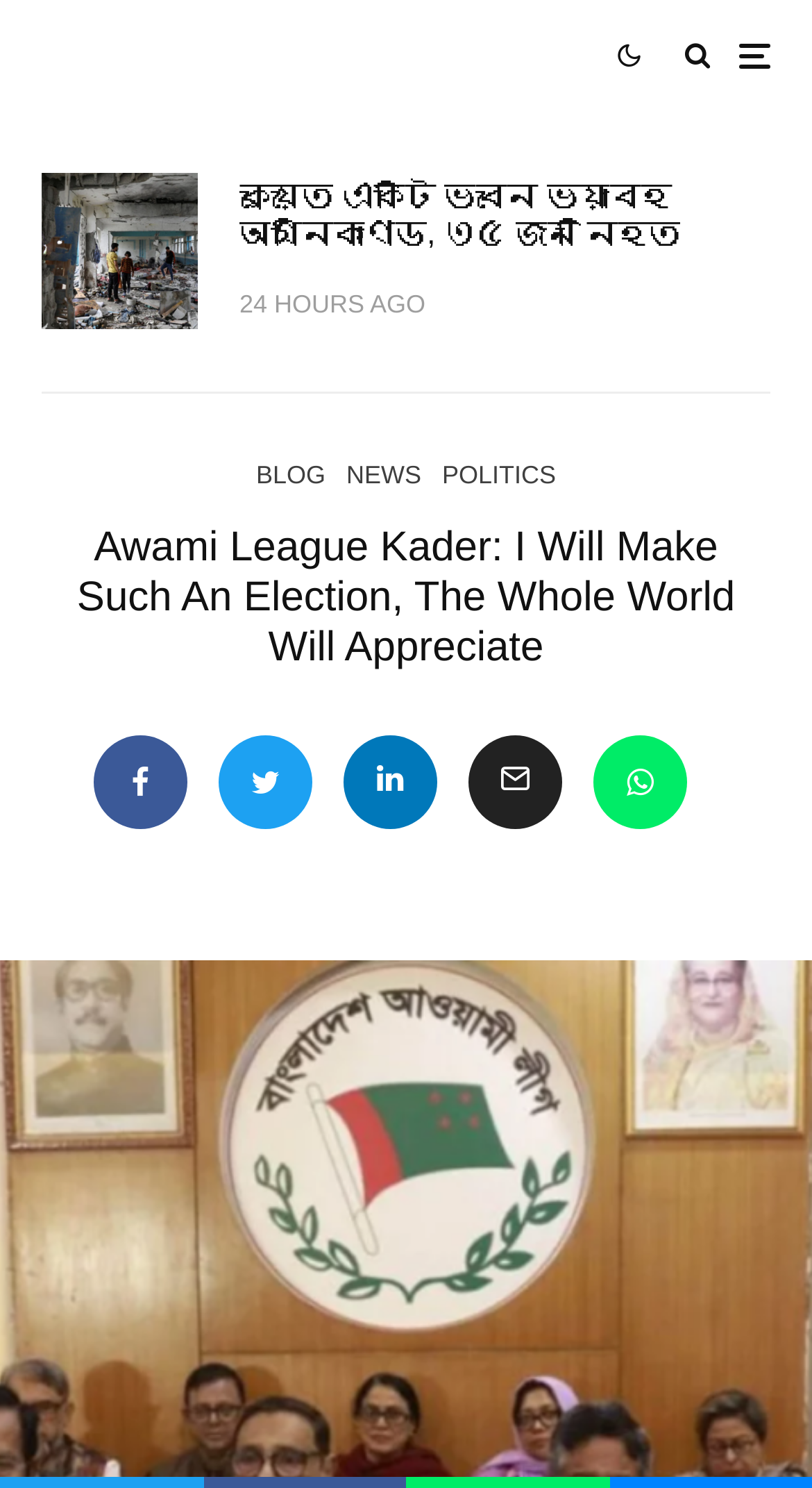How many sharing options are available?
Please give a detailed and thorough answer to the question, covering all relevant points.

The sharing options available are 'Share', 'Tweet', 'Share', and 'Email' which can be found in the links with the corresponding text.